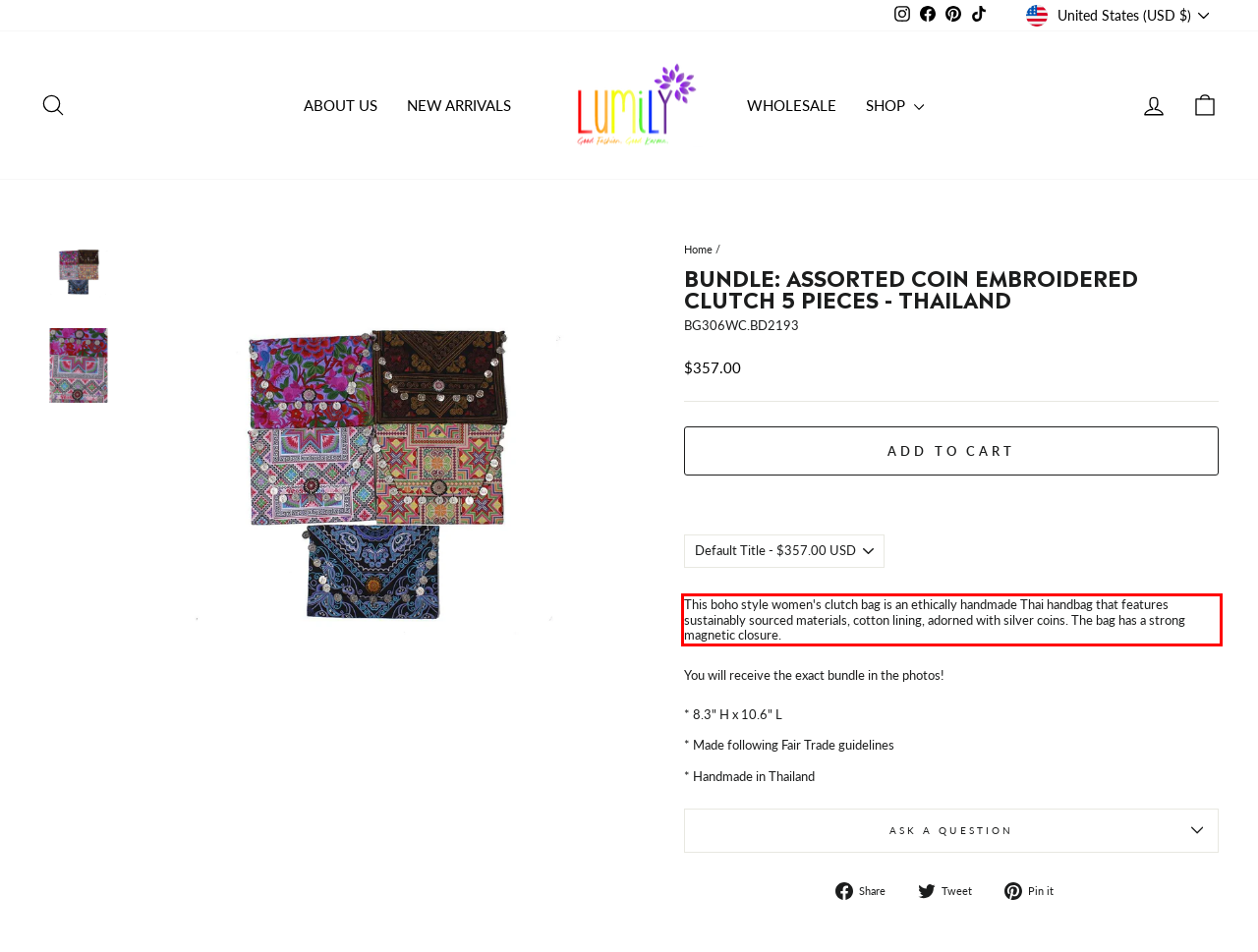Please identify and extract the text from the UI element that is surrounded by a red bounding box in the provided webpage screenshot.

This boho style women's clutch bag is an ethically handmade Thai handbag that features sustainably sourced materials, cotton lining, adorned with silver coins. The bag has a strong magnetic closure.